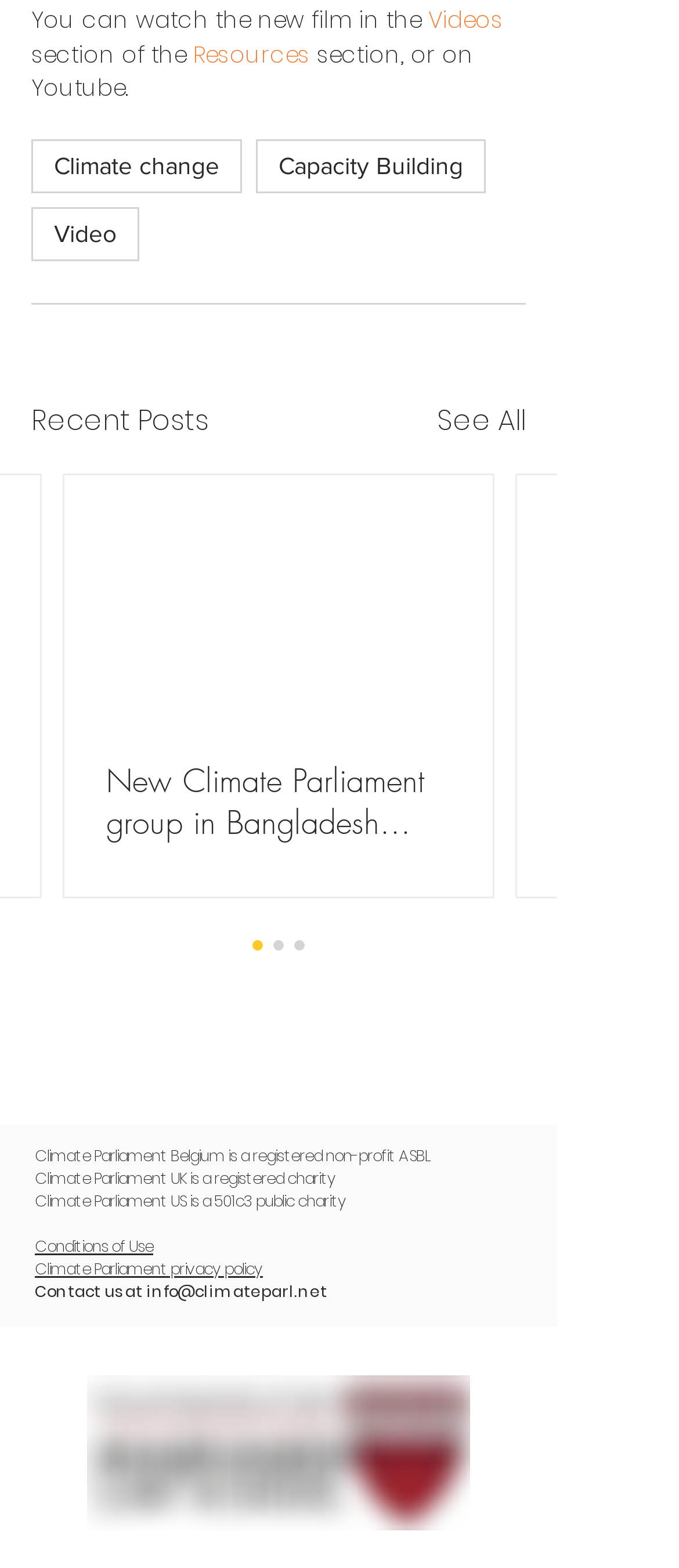Show the bounding box coordinates of the element that should be clicked to complete the task: "Read the 'Recent Posts'".

[0.046, 0.256, 0.308, 0.282]